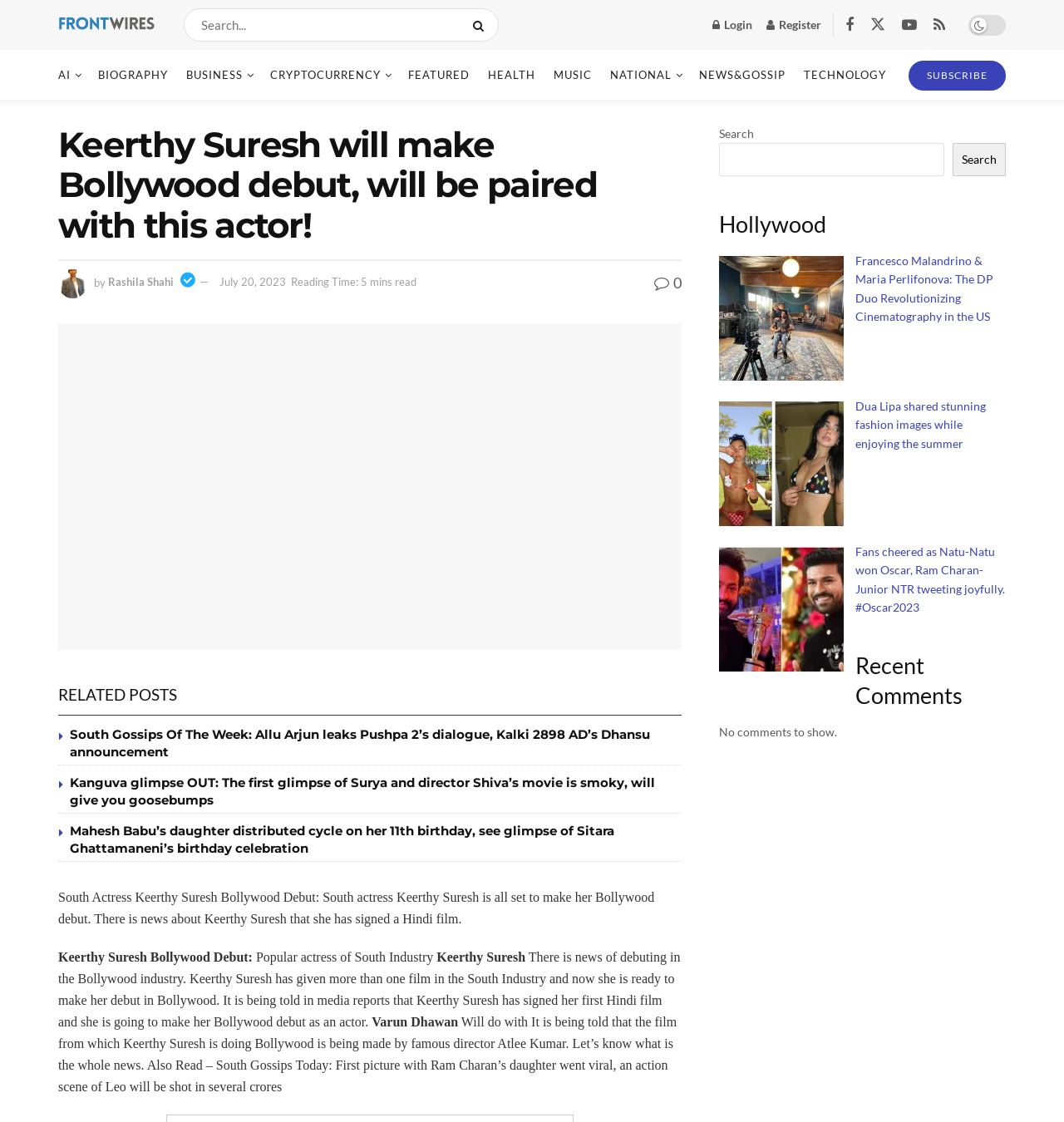Find the bounding box coordinates of the element I should click to carry out the following instruction: "Check the latest news in the Hollywood section".

[0.676, 0.187, 0.945, 0.214]